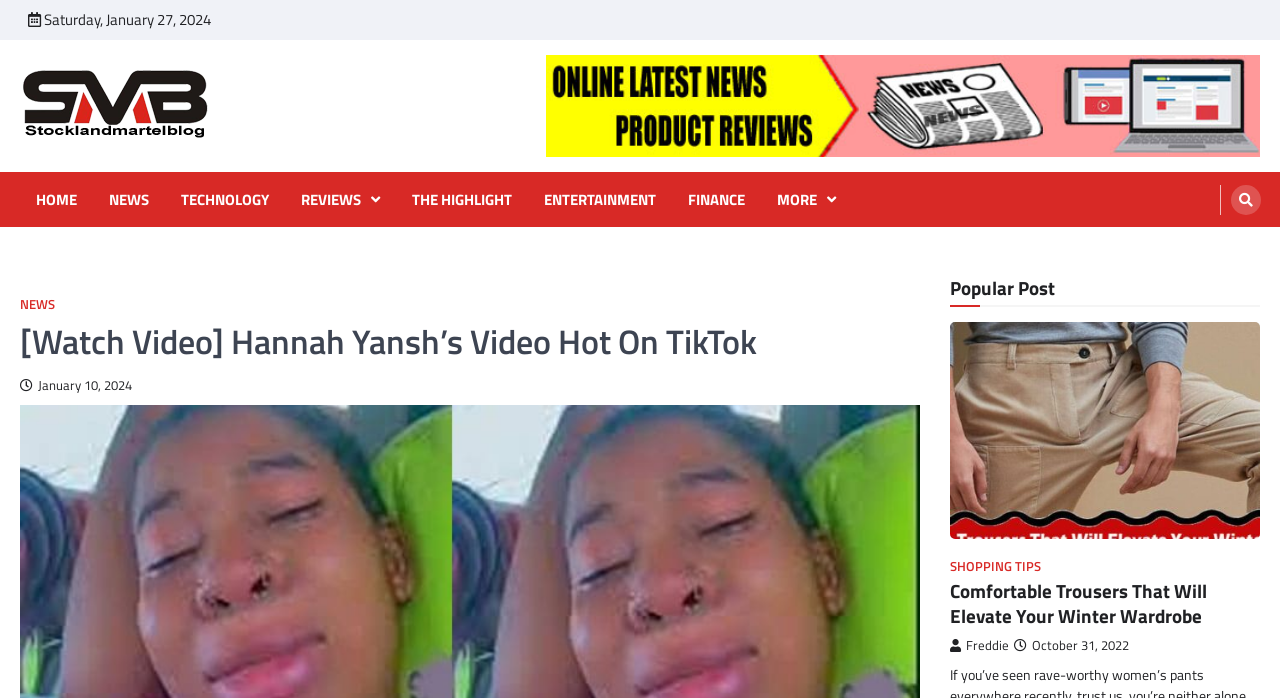What is the name of the blog?
Please look at the screenshot and answer using one word or phrase.

stocklandmartelblog